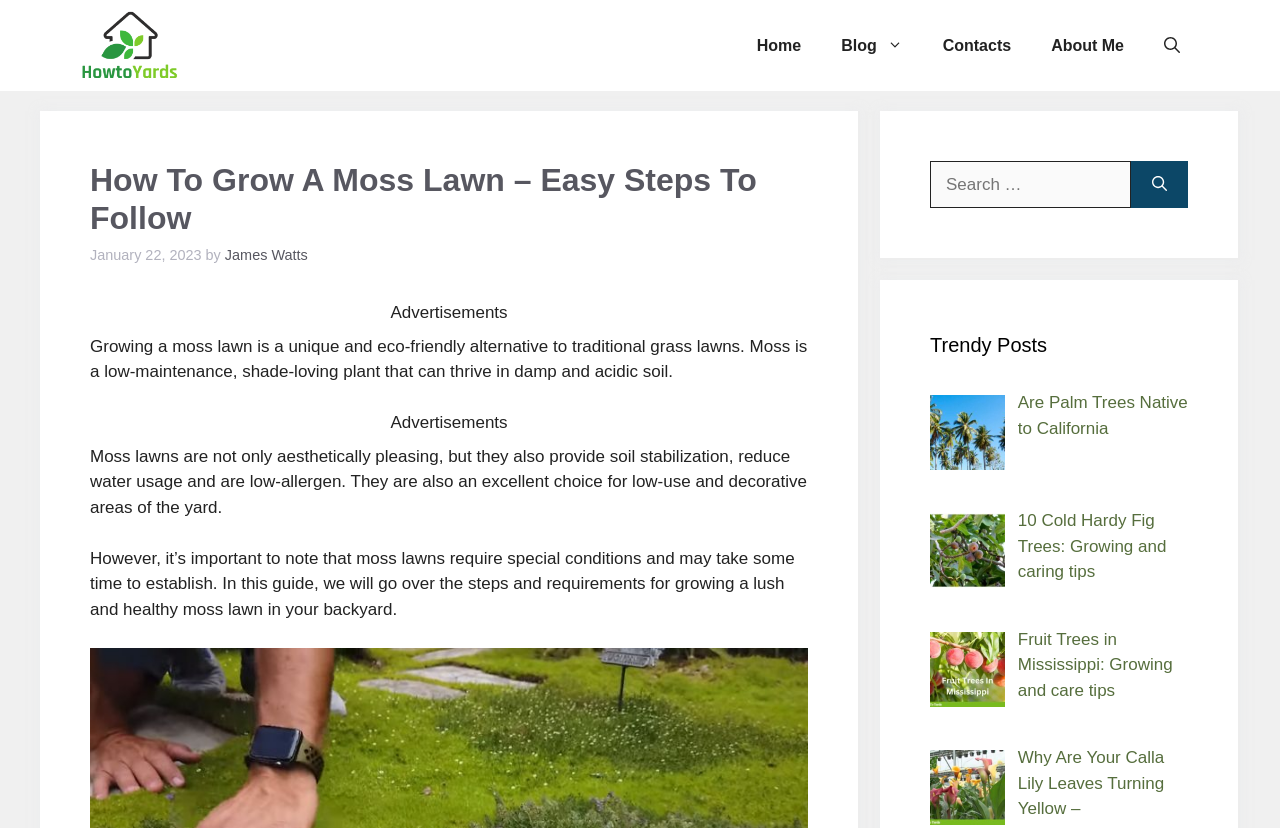Give the bounding box coordinates for the element described by: "parent_node: Search for: aria-label="Search"".

[0.884, 0.194, 0.928, 0.251]